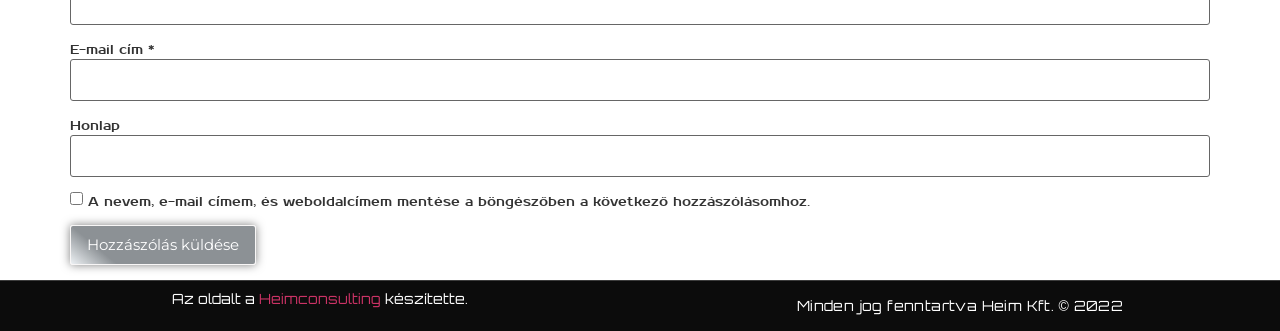Provide a single word or phrase to answer the given question: 
What is the label of the first textbox?

E-mail cím